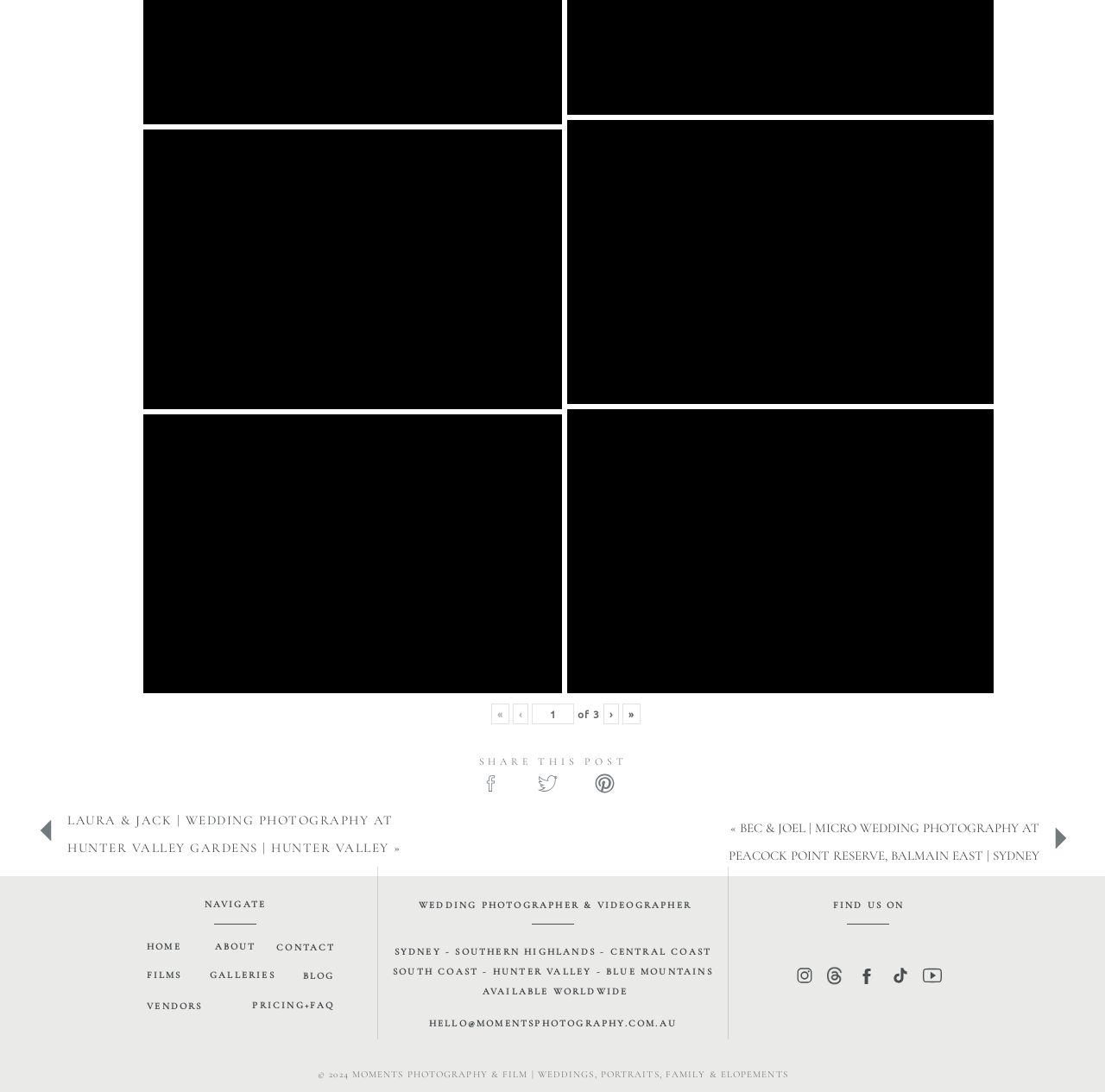Provide the bounding box coordinates of the section that needs to be clicked to accomplish the following instruction: "Go to the first page."

[0.444, 0.644, 0.461, 0.663]